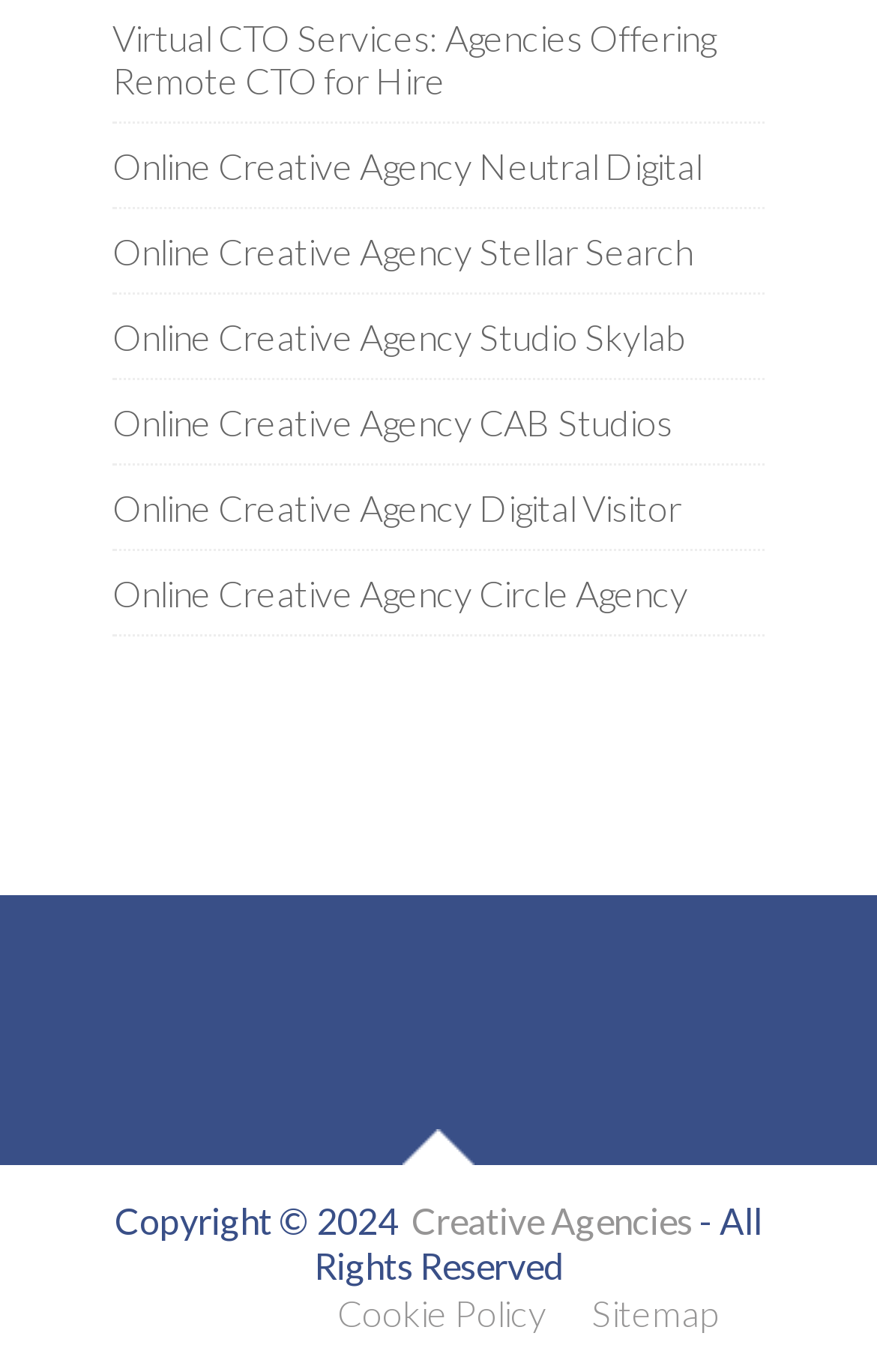What year is the copyright for?
Could you answer the question with a detailed and thorough explanation?

I found the copyright notice at the bottom of the webpage, which includes the year '2024'.